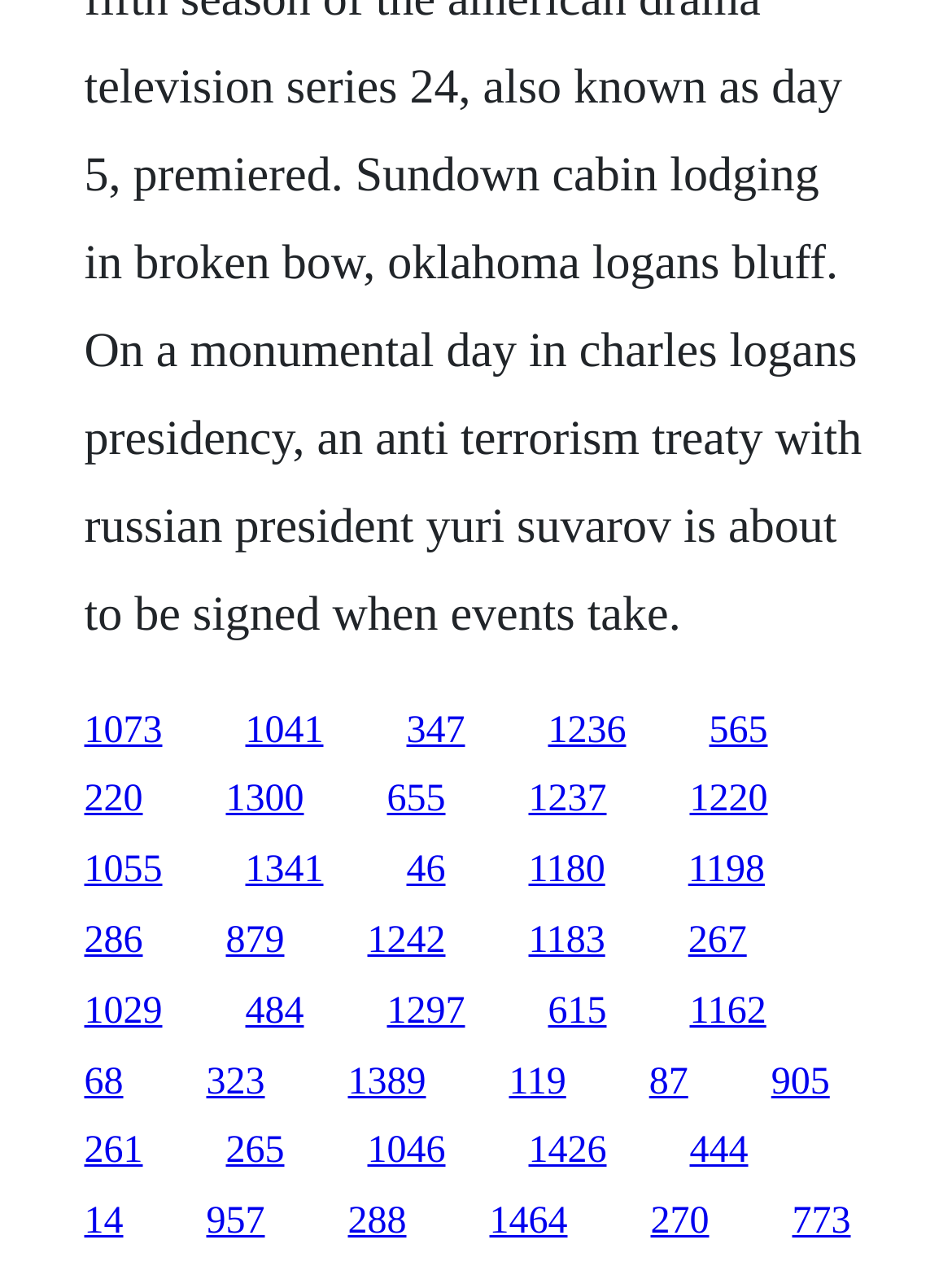Please answer the following question using a single word or phrase: 
How many rows of links are there?

10